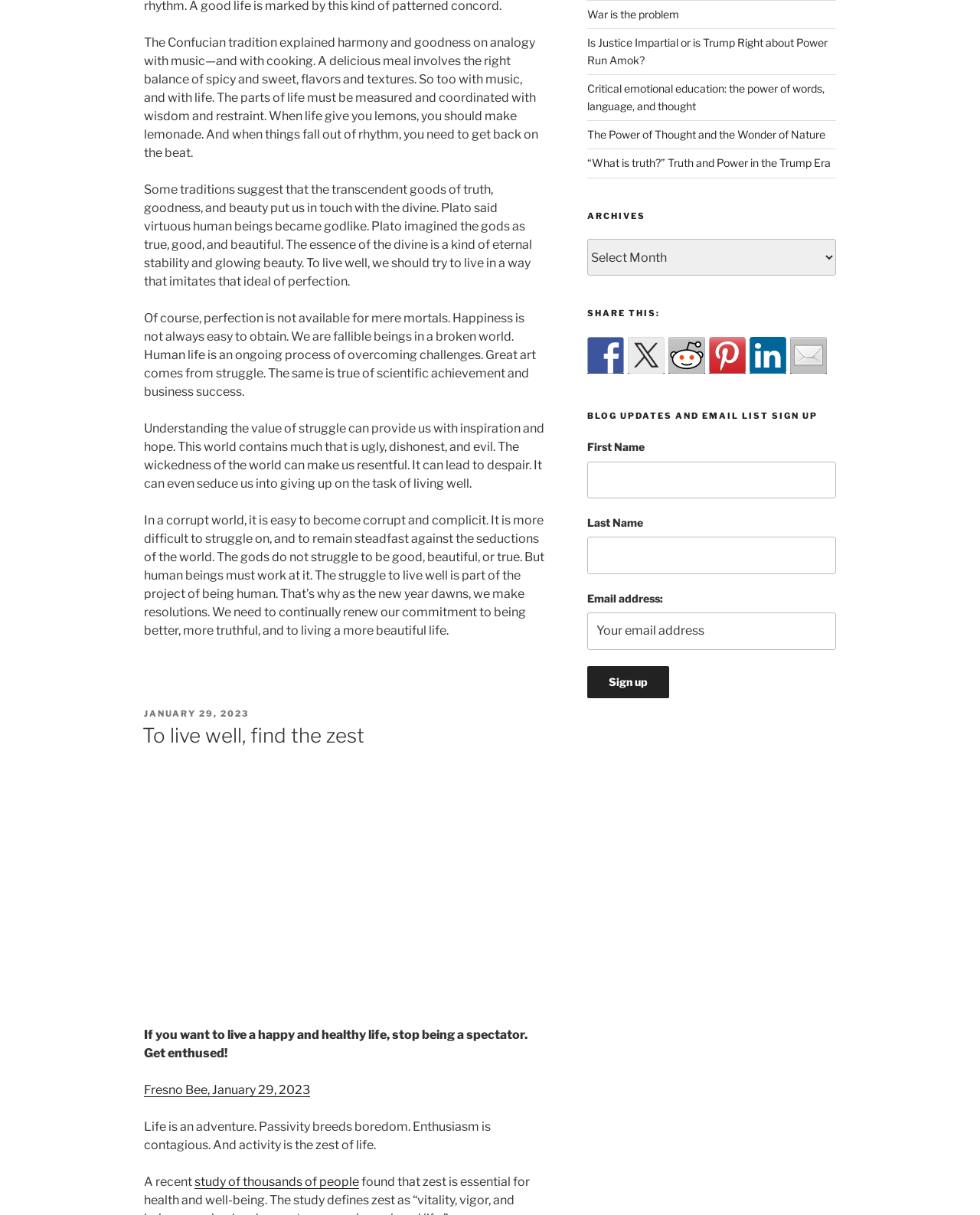Using details from the image, please answer the following question comprehensively:
What is the title of the latest article?

I found the title of the latest article by looking at the header section of the webpage, where it says 'To live well, find the zest'.